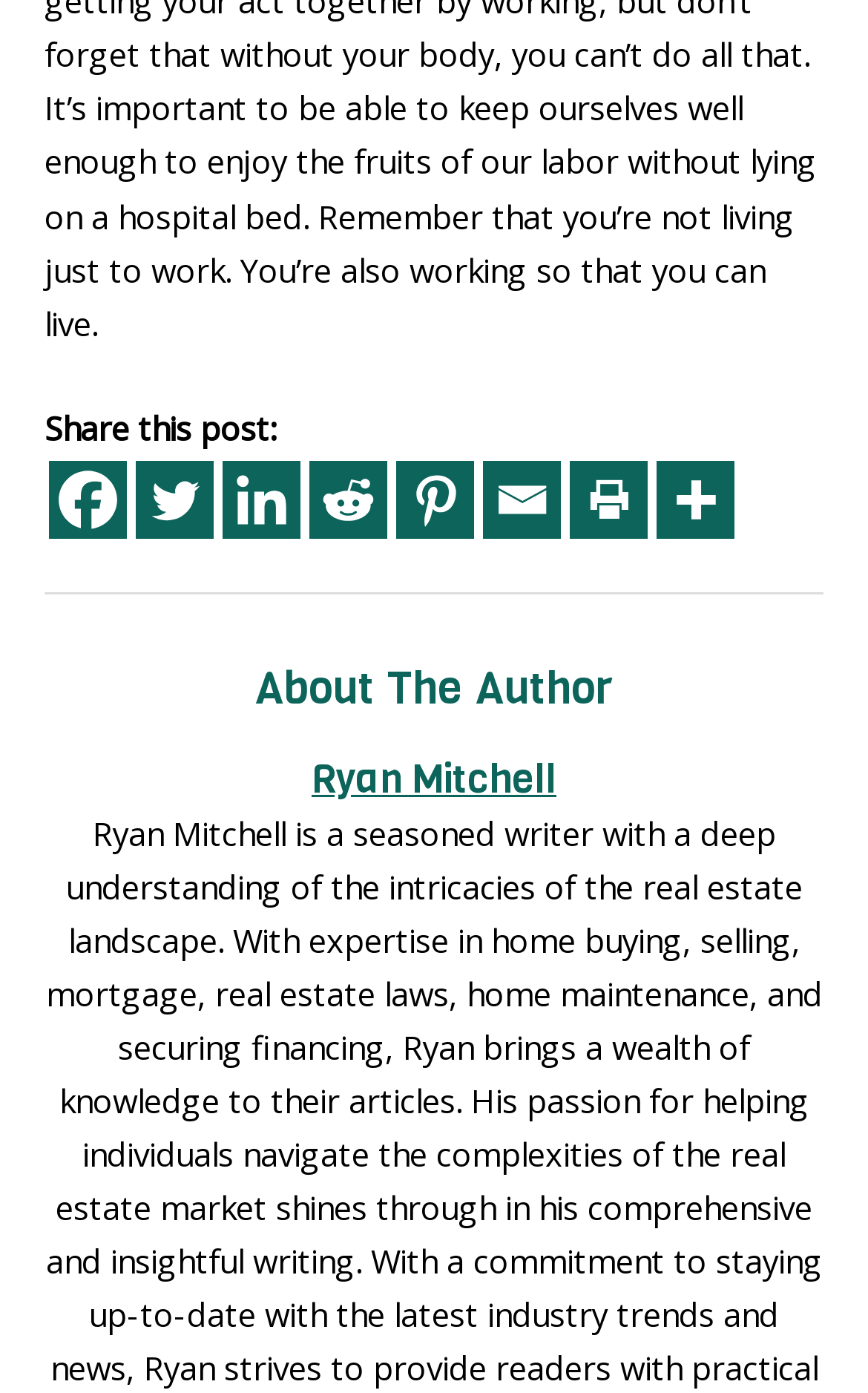Given the description "aria-label="Print" title="Print"", determine the bounding box of the corresponding UI element.

[0.656, 0.331, 0.746, 0.387]